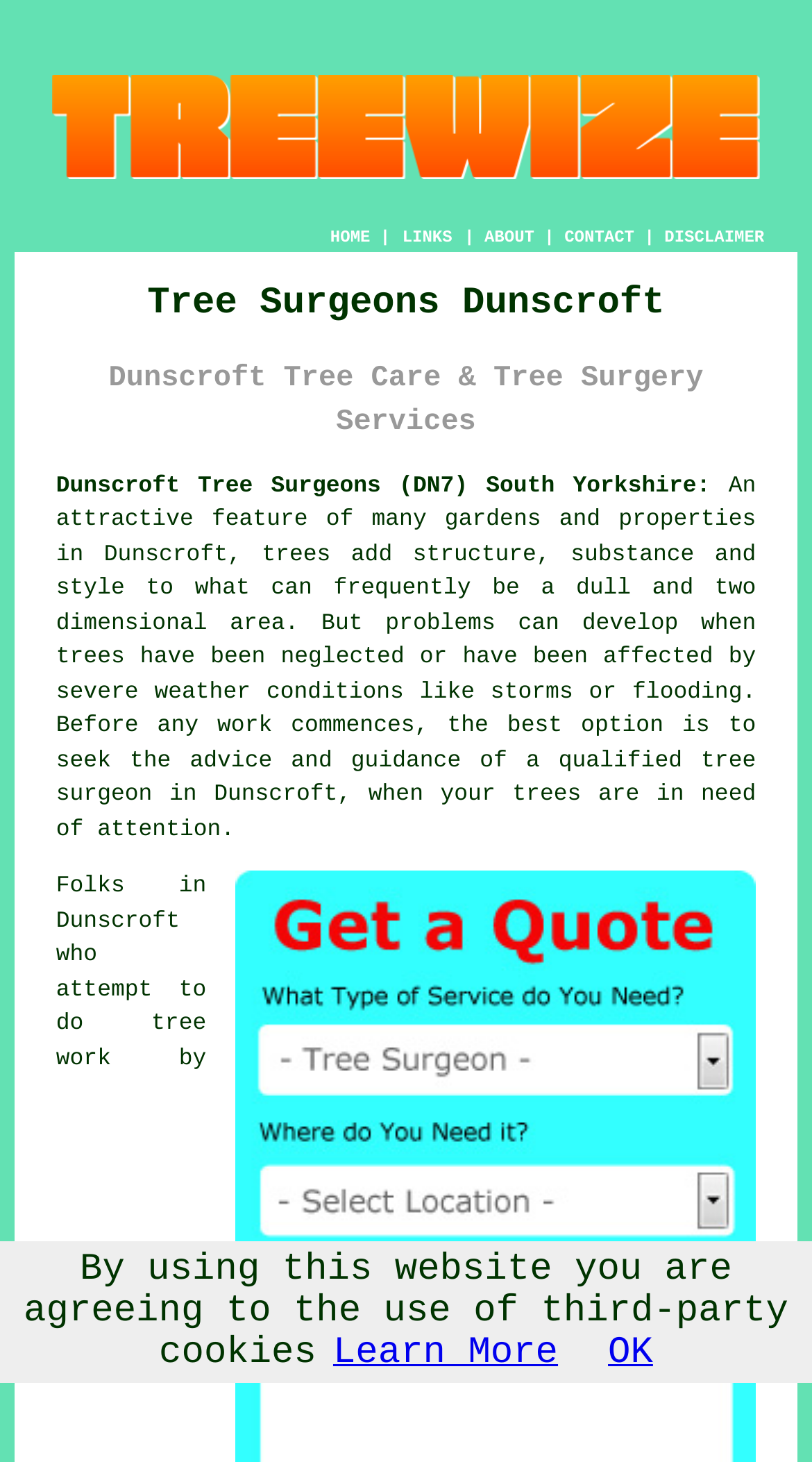Please determine the bounding box coordinates of the element's region to click for the following instruction: "Click the CONTACT link".

[0.695, 0.156, 0.781, 0.169]